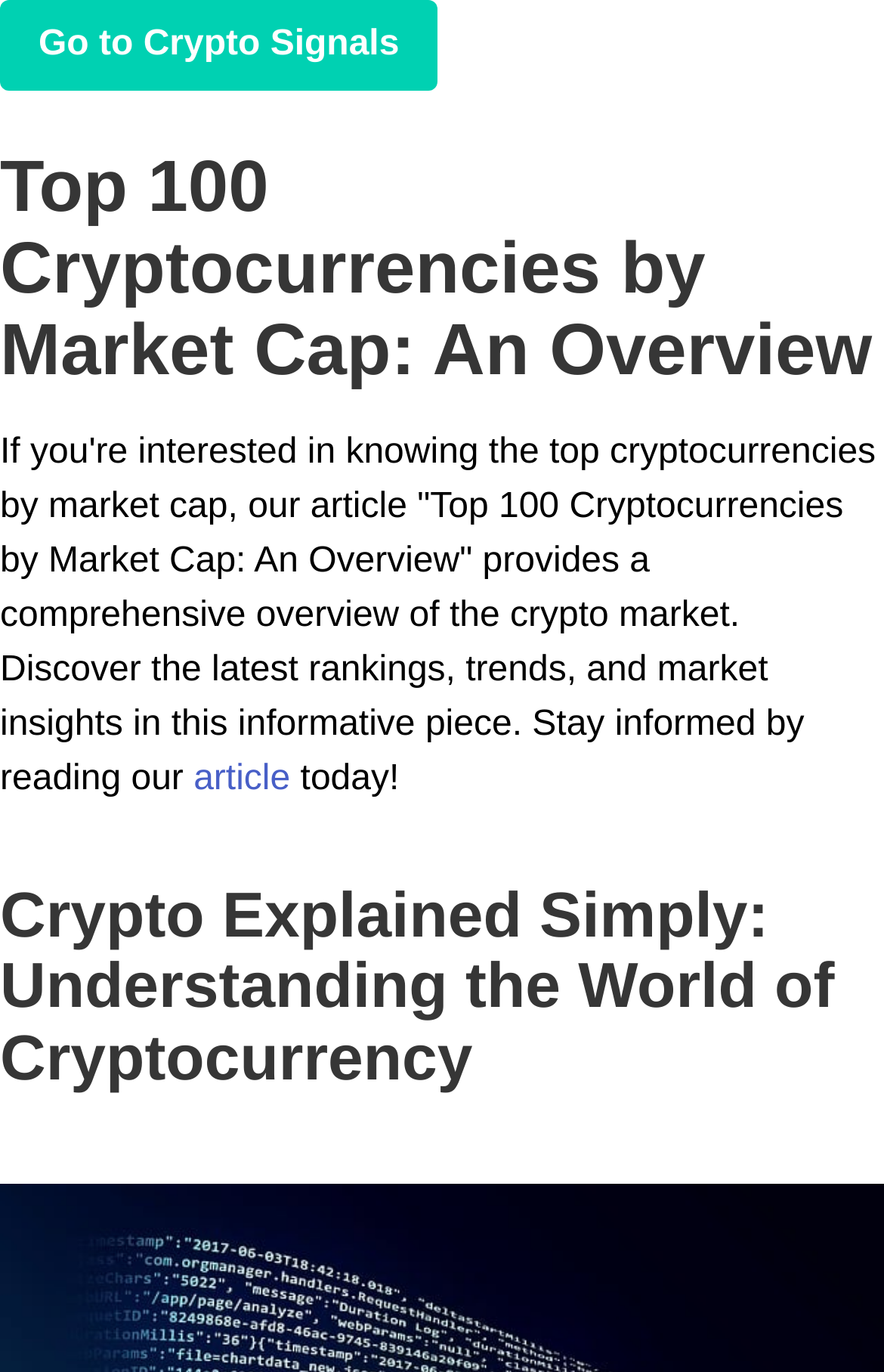From the given element description: "article", find the bounding box for the UI element. Provide the coordinates as four float numbers between 0 and 1, in the order [left, top, right, bottom].

[0.219, 0.554, 0.328, 0.582]